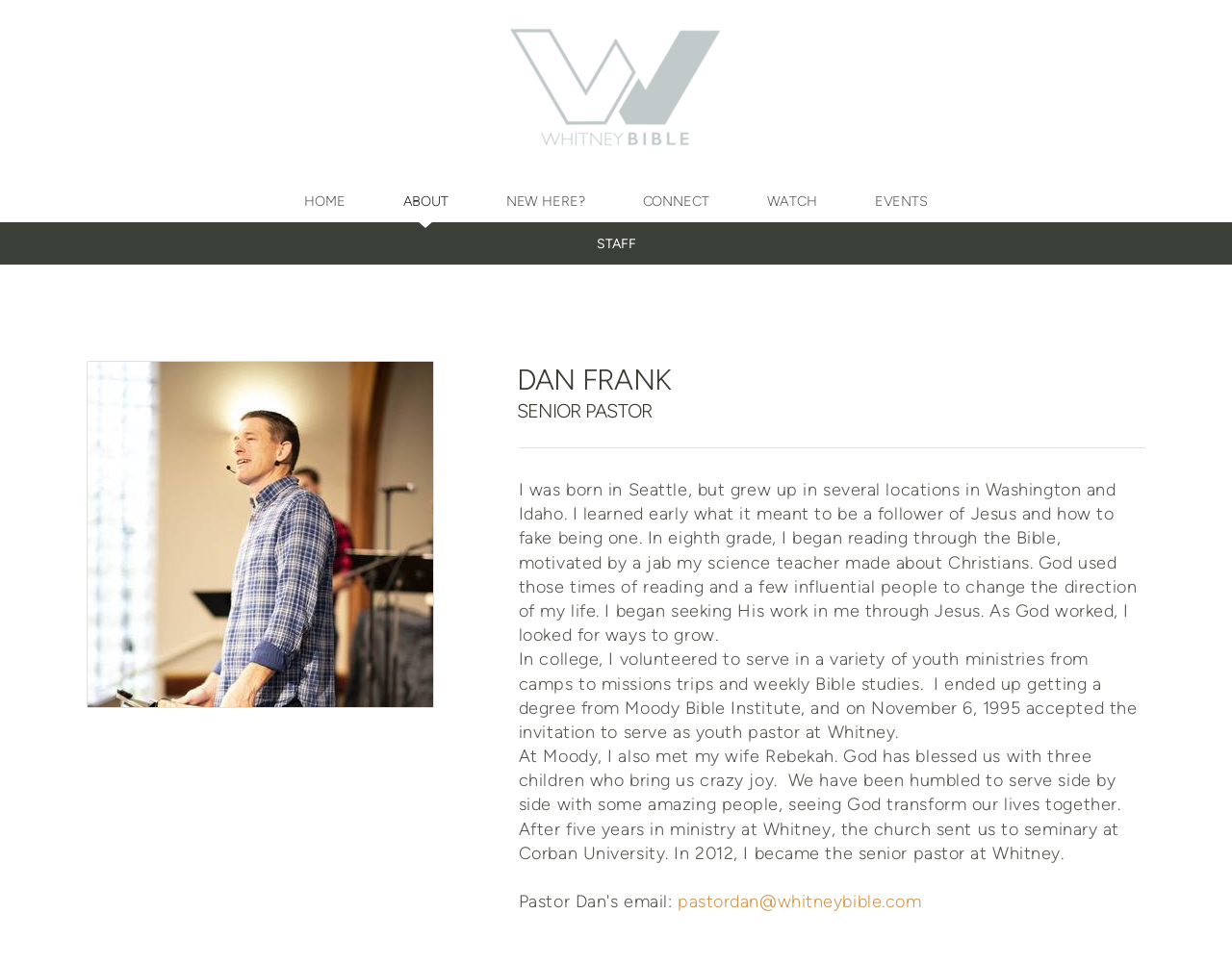Using the provided element description "HOME", determine the bounding box coordinates of the UI element.

[0.247, 0.2, 0.28, 0.218]